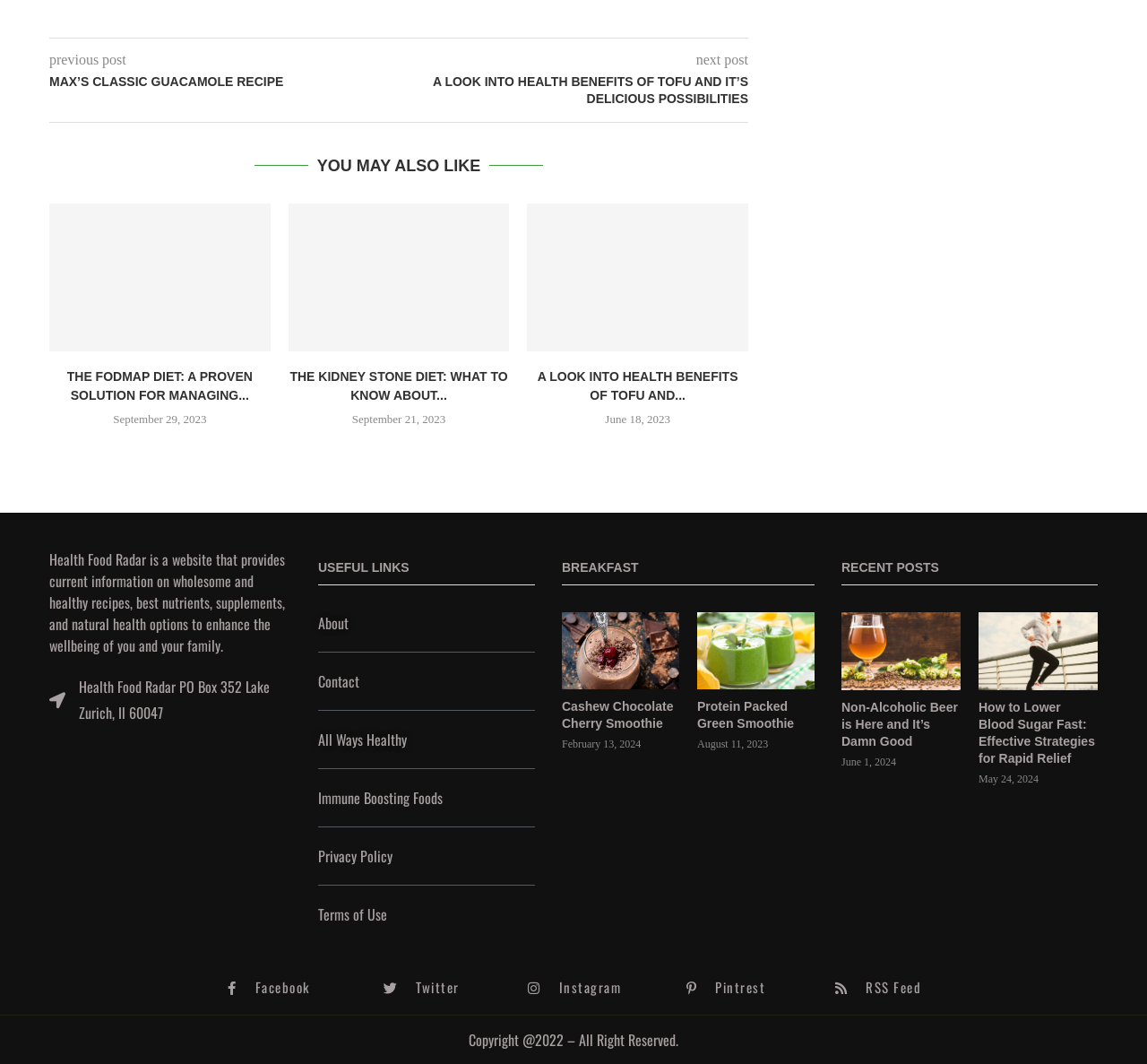Please find the bounding box coordinates of the clickable region needed to complete the following instruction: "read the article about MAX'S CLASSIC GUACAMOLE RECIPE". The bounding box coordinates must consist of four float numbers between 0 and 1, i.e., [left, top, right, bottom].

[0.043, 0.069, 0.348, 0.085]